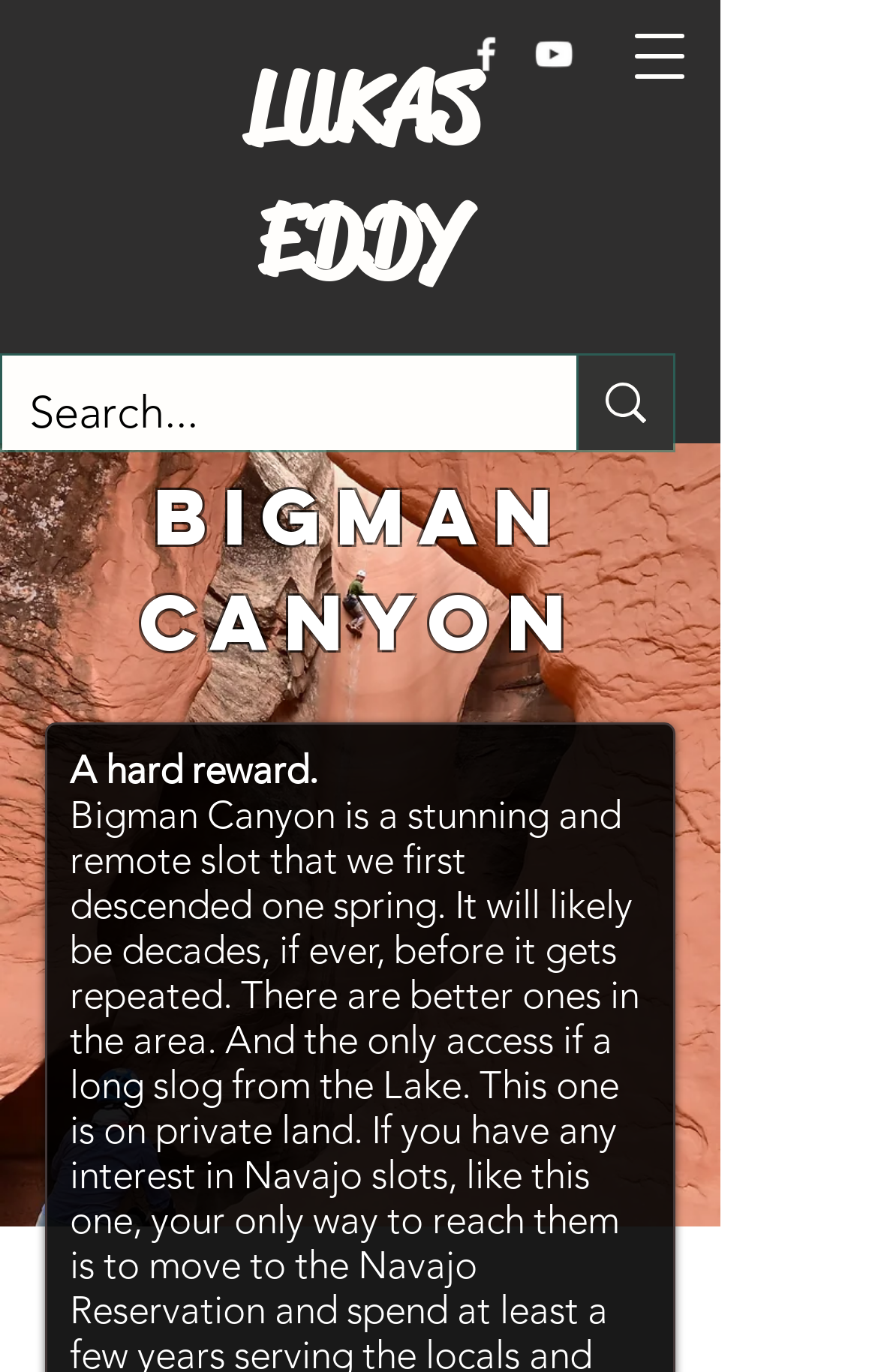What is the text above the search box?
Refer to the image and provide a concise answer in one word or phrase.

A hard reward.